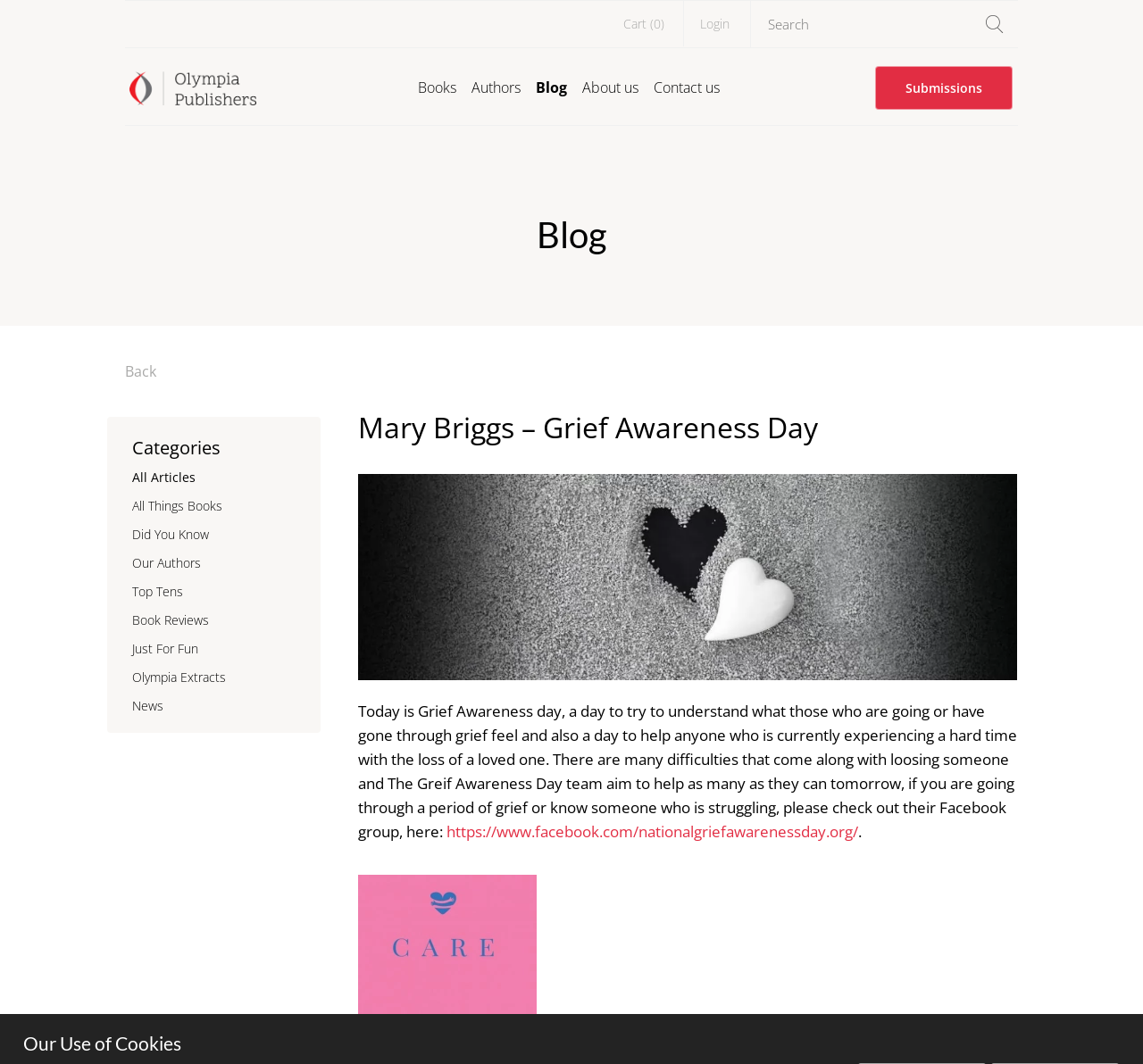What is the position of the search box?
Give a single word or phrase answer based on the content of the image.

Top right